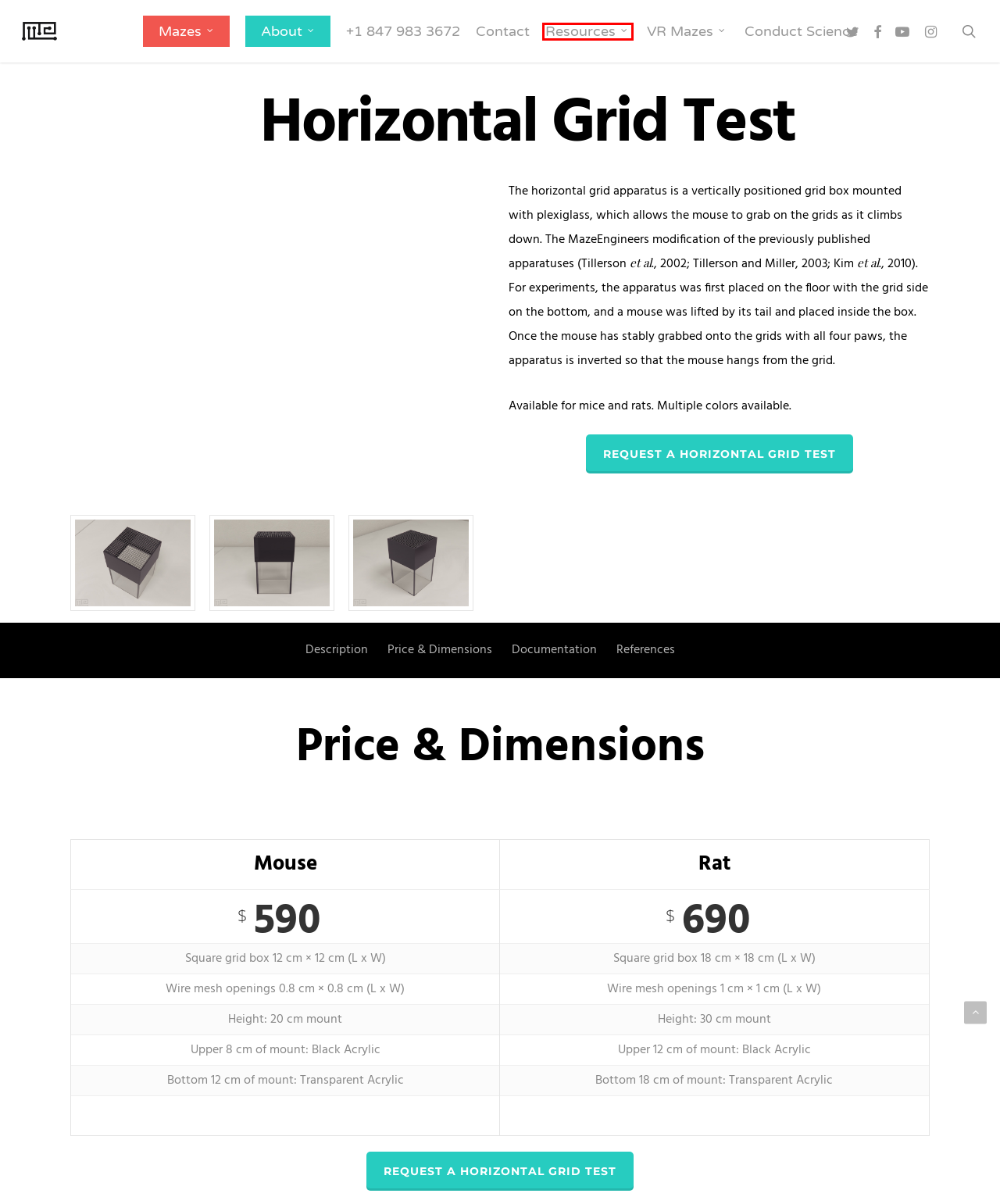You are given a screenshot depicting a webpage with a red bounding box around a UI element. Select the description that best corresponds to the new webpage after clicking the selected element. Here are the choices:
A. Privacy Policy - Maze Engineers
B. Overview - Conduct Science
C. Tools to Conduct Science - Conduct Science
D. MazeEngineers: Behavioral Neuroscience
E. Contact - Maze Engineers
F. Resources - Maze Engineers
G. Feedback - Maze Engineers
H. About - Maze Engineers

F